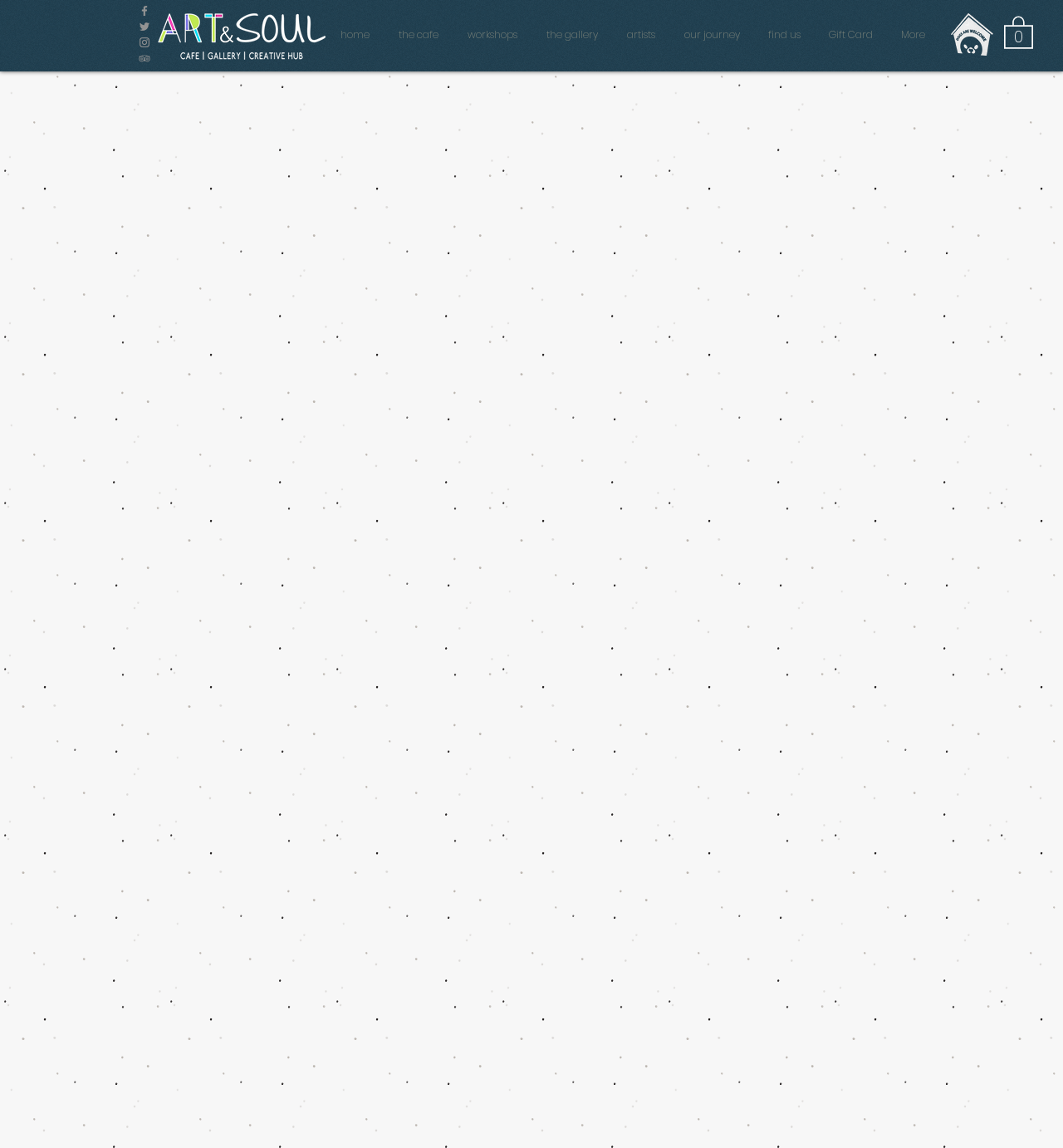Produce an extensive caption that describes everything on the webpage.

This webpage is about Art & Soul, a creative hub that offers dressmaking workshops. At the top left corner, there is a social bar with four grey icons representing Facebook, Twitter, Instagram, and TripAdvisor. Below the social bar, there is a link to Art & Soul's St Neots Cafe Gallery Creative Hub, accompanied by an image.

To the right of the social bar, there is a navigation menu with nine links: home, the cafe, workshops, the gallery, artists, our journey, find us, Gift Card, and More. The menu spans across the top of the page.

On the top right corner, there is an image of a dog, indicating that dogs are welcome. Next to the image, there is a cart button with zero items.

At the bottom right corner, there is a McAfee SECURE iframe, indicating that the website is secure.

The webpage's main content is not explicitly described in the accessibility tree, but based on the meta description, it is likely that the page provides information and resources on developing skills to transform fabric into clothes.